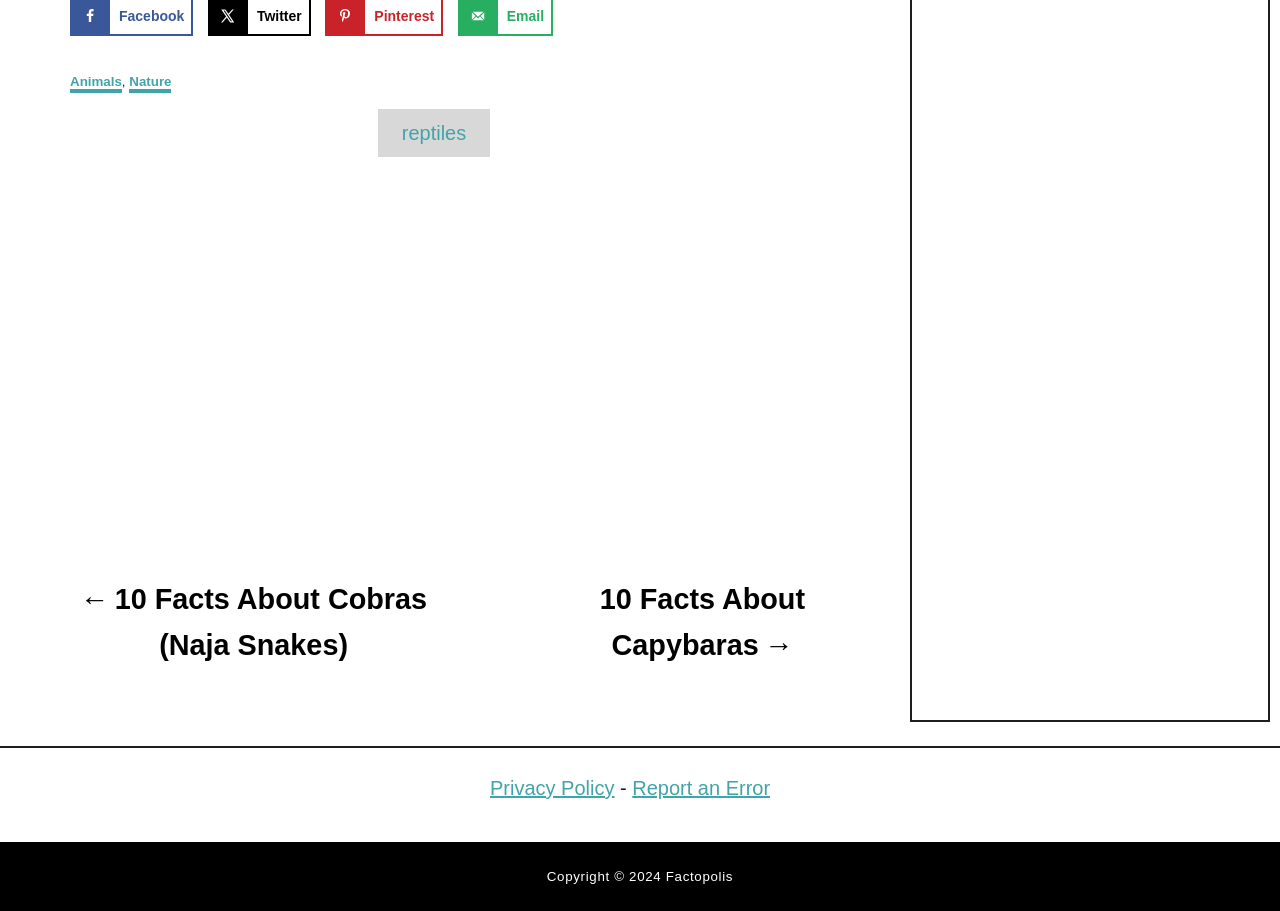Locate the bounding box coordinates of the element you need to click to accomplish the task described by this instruction: "Read about reptiles".

[0.295, 0.119, 0.383, 0.172]